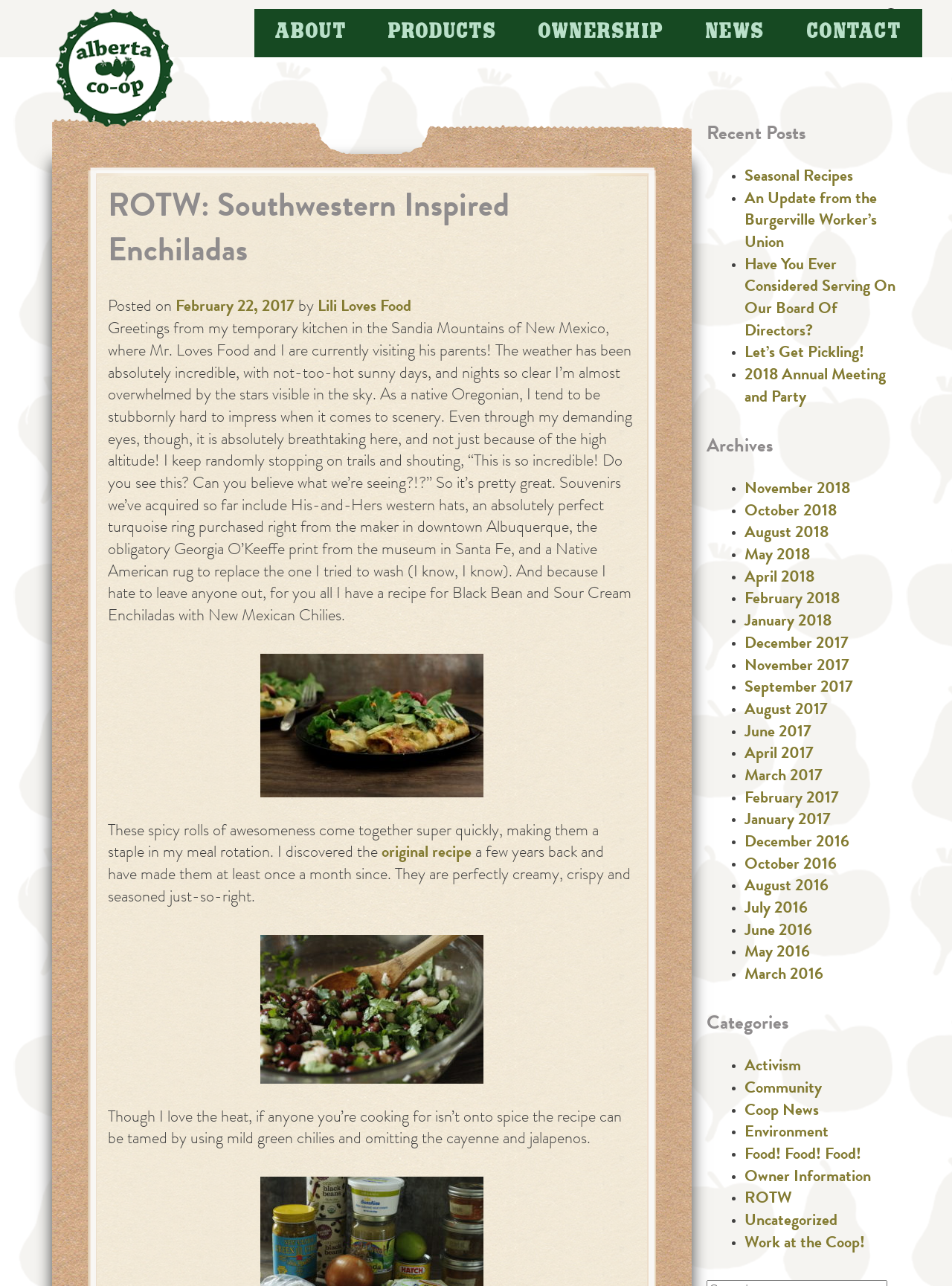Please identify the bounding box coordinates of the region to click in order to complete the given instruction: "View Recent Posts". The coordinates should be four float numbers between 0 and 1, i.e., [left, top, right, bottom].

[0.742, 0.095, 0.945, 0.115]